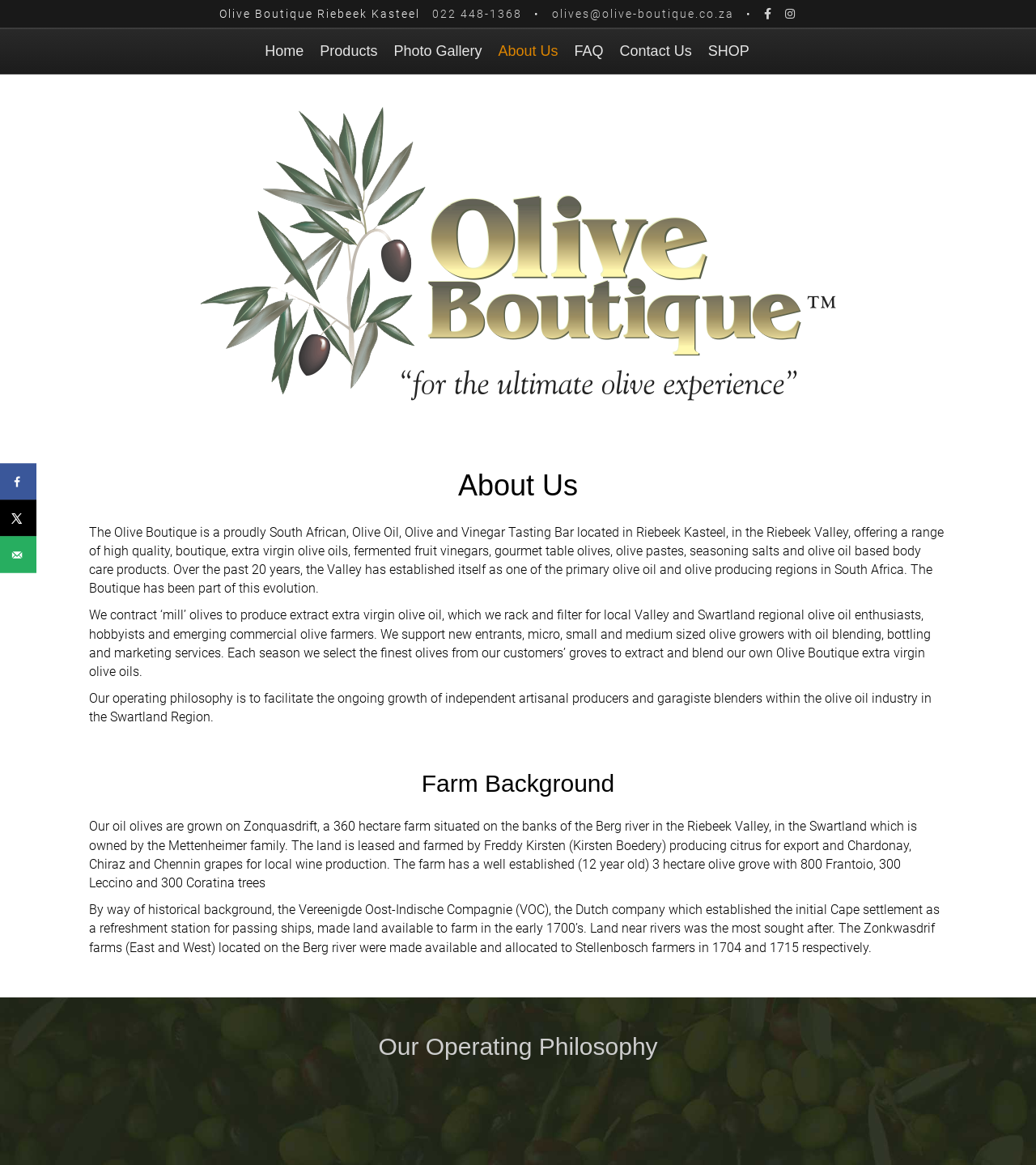Please specify the bounding box coordinates of the clickable region to carry out the following instruction: "Click the 'Share on Facebook' link". The coordinates should be four float numbers between 0 and 1, in the format [left, top, right, bottom].

[0.0, 0.398, 0.035, 0.429]